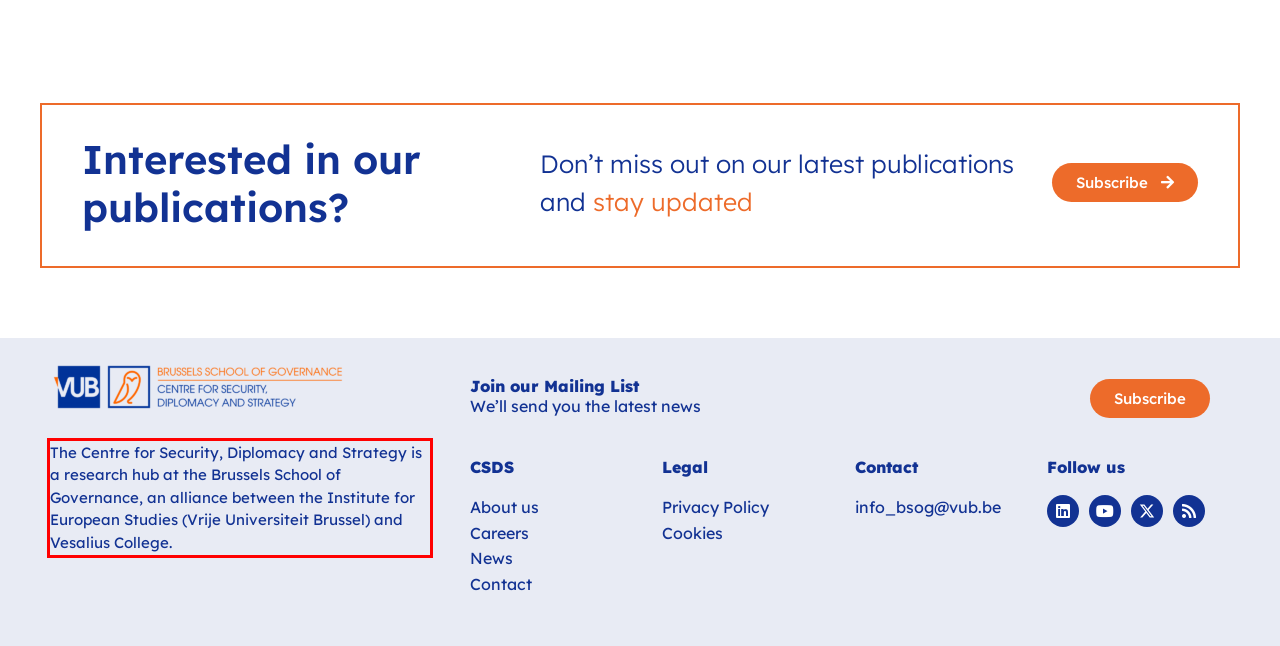Analyze the red bounding box in the provided webpage screenshot and generate the text content contained within.

The Centre for Security, Diplomacy and Strategy is a research hub at the Brussels School of Governance, an alliance between the Institute for European Studies (Vrije Universiteit Brussel) and Vesalius College.